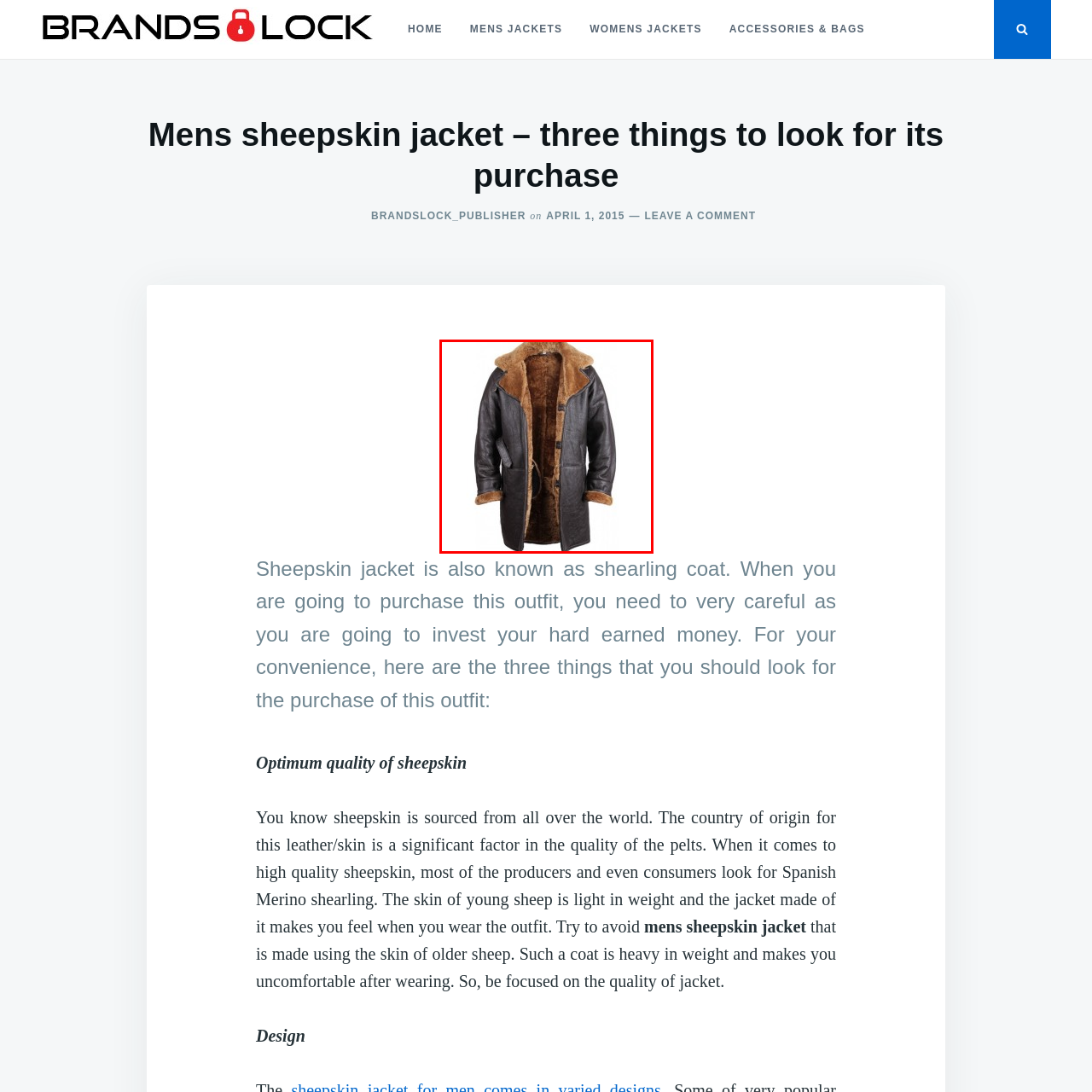Please provide a comprehensive description of the image highlighted by the red bounding box.

This image features a luxurious men's sheepskin duffle coat, characterized by its rich brown leather exterior and plush shearling interior. The coat boasts a classic design with a wide, soft collar and a button-down front, enhancing its stylish yet practical appeal. The deep pockets on either side provide functionality, making it an ideal outerwear choice for colder months. Known for its warmth and comfort, this coat exemplifies craftsmanship and quality, appealing to those seeking a sophisticated look while ensuring coziness. It illustrates the importance of selecting high-quality sheepskin, emphasizing the value of investing in durable fashion pieces.